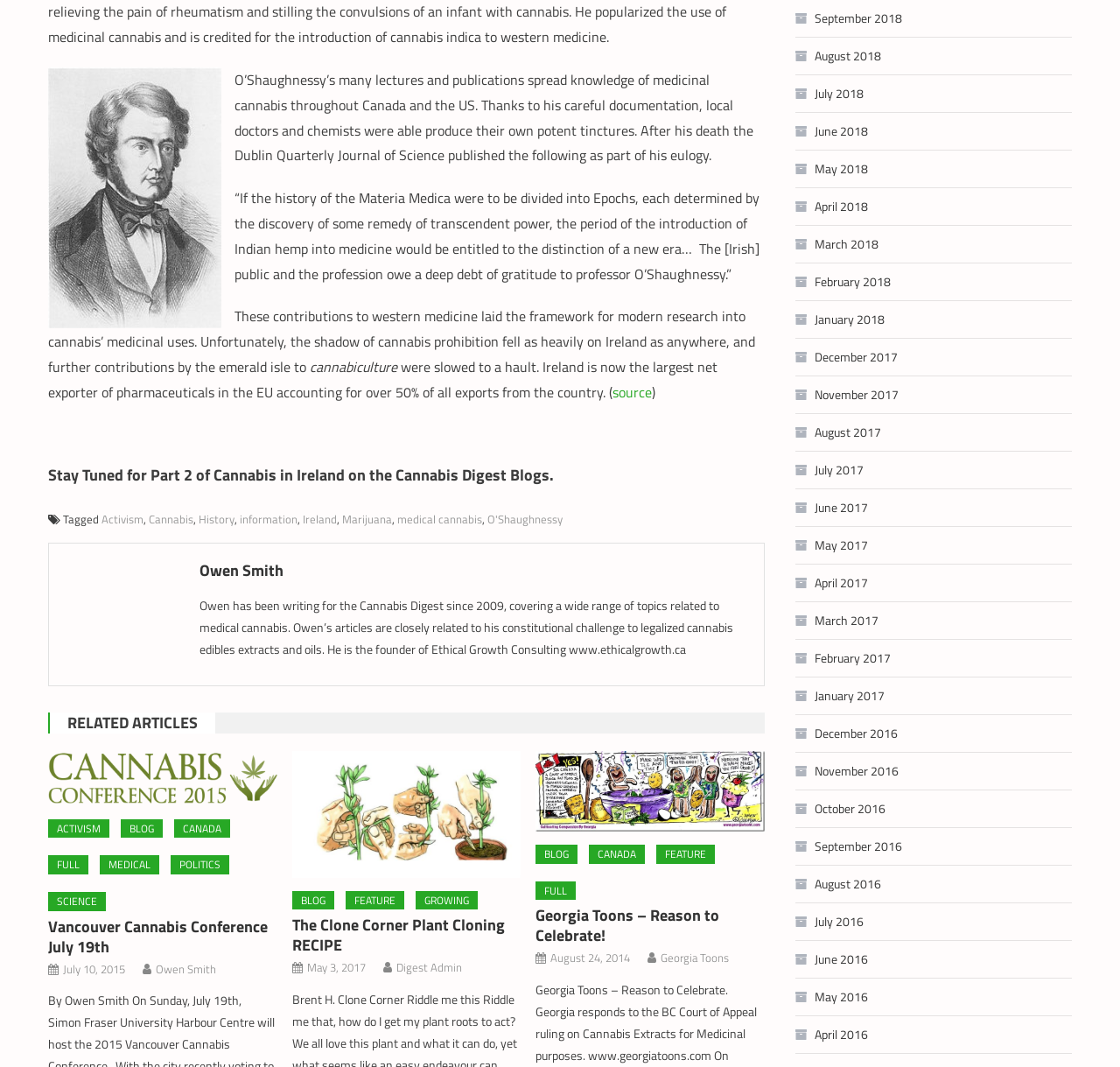Please answer the following question using a single word or phrase: What is the topic of the article 'The Clone Corner Plant Cloning RECIPE'?

Plant Cloning